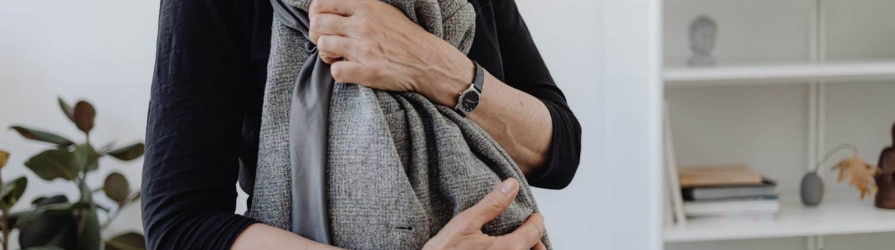Using details from the image, please answer the following question comprehensively:
What is on the person's hand?

The caption highlights the person's hands gently holding the blanket, and one of their hands is adorned with a stylish watch, which adds to the overall sense of comfort and relaxation in the image.